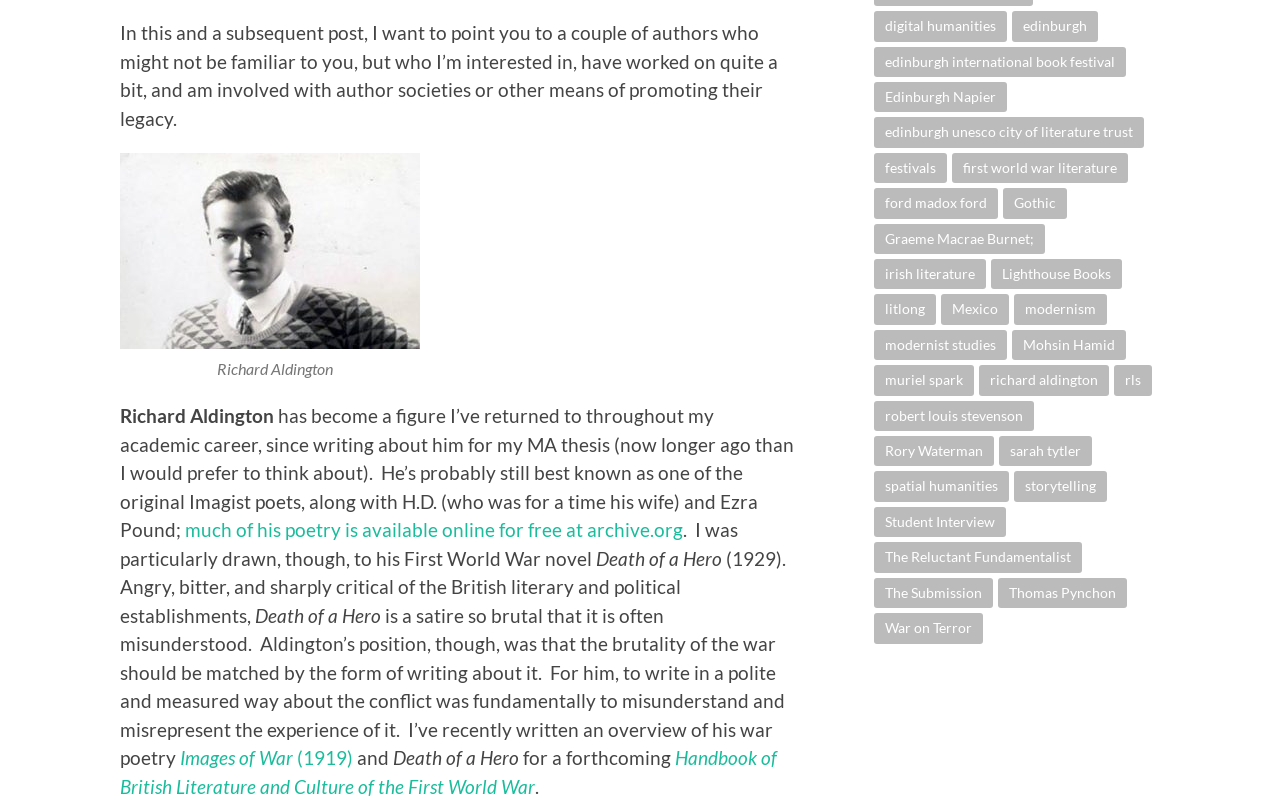Specify the bounding box coordinates of the region I need to click to perform the following instruction: "Read about digital humanities". The coordinates must be four float numbers in the range of 0 to 1, i.e., [left, top, right, bottom].

[0.683, 0.014, 0.787, 0.052]